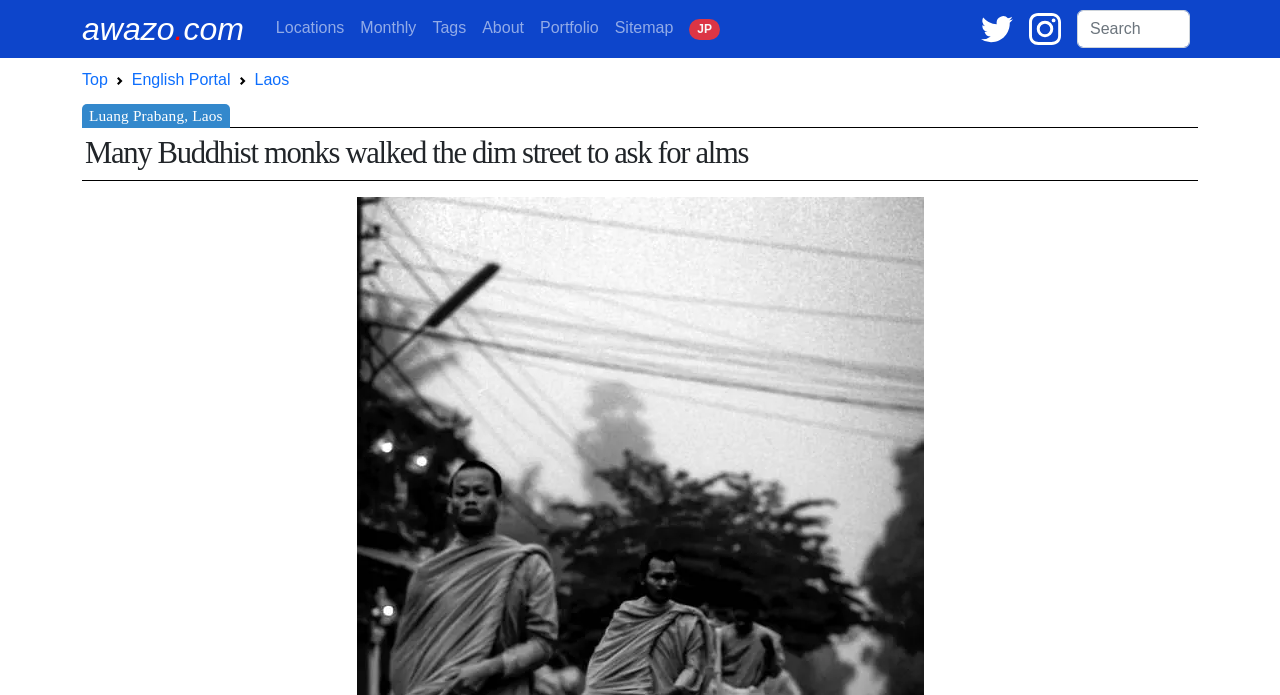Identify the bounding box coordinates for the element you need to click to achieve the following task: "follow on Twitter". Provide the bounding box coordinates as four float numbers between 0 and 1, in the form [left, top, right, bottom].

[0.766, 0.028, 0.791, 0.053]